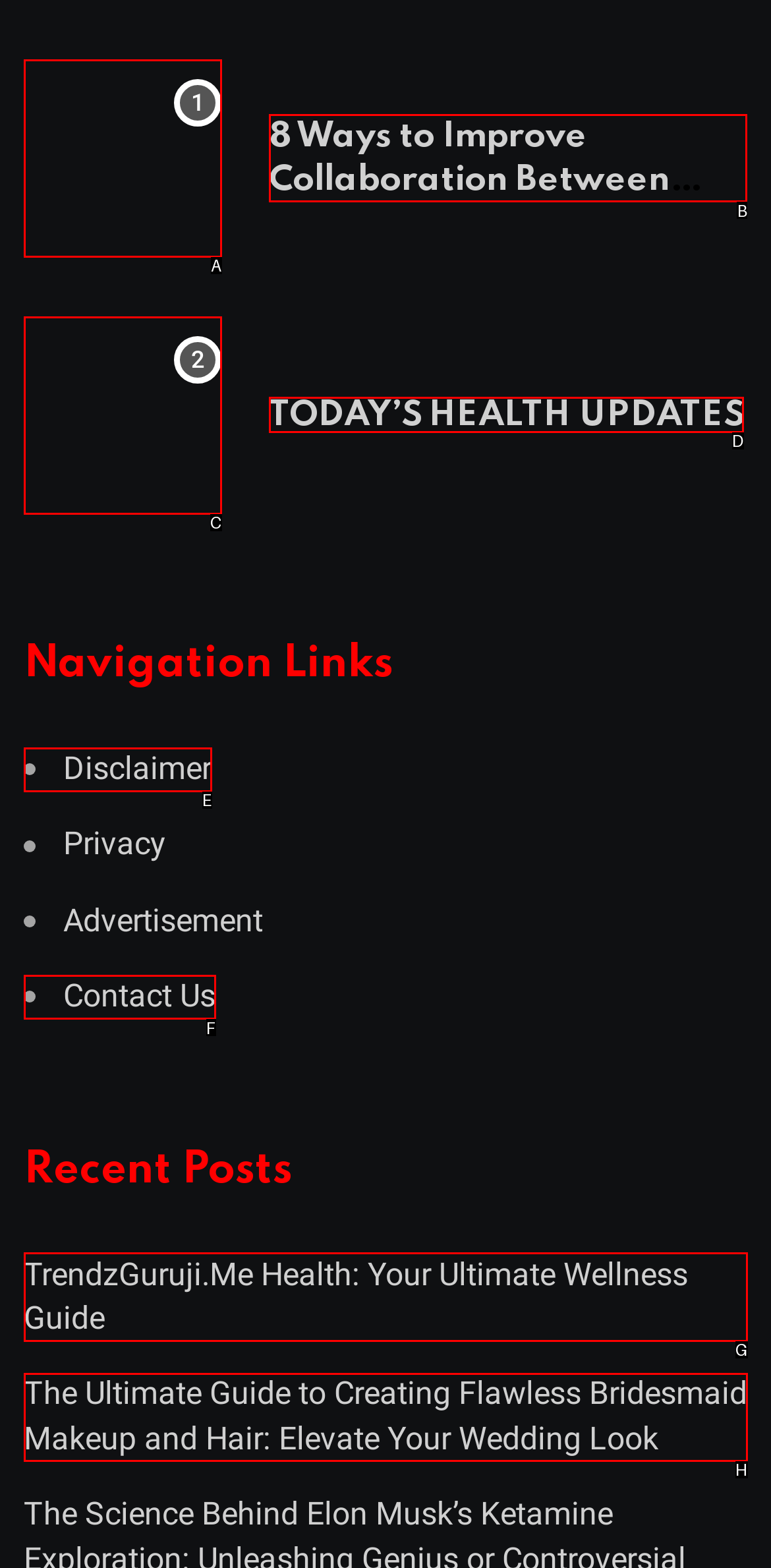Select the UI element that should be clicked to execute the following task: Read the article about improving collaboration between sportspeople
Provide the letter of the correct choice from the given options.

B